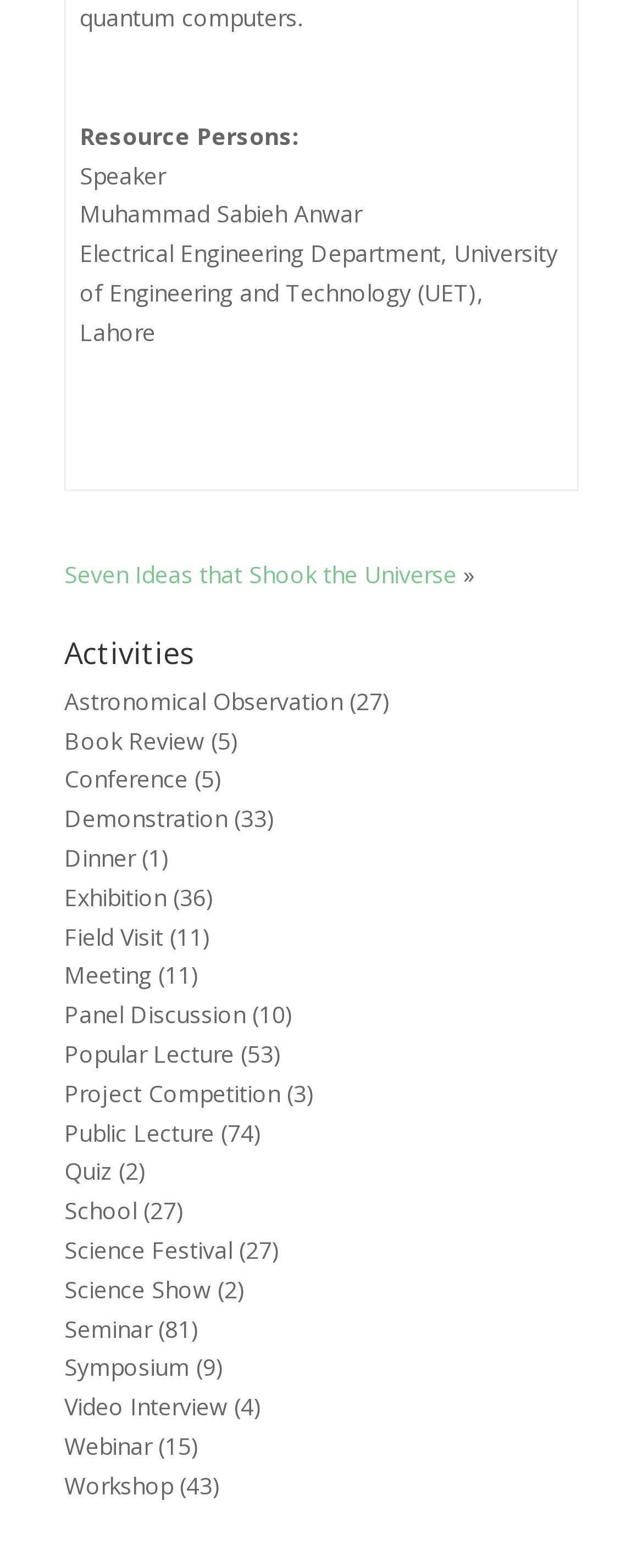Pinpoint the bounding box coordinates of the area that should be clicked to complete the following instruction: "View Property News". The coordinates must be given as four float numbers between 0 and 1, i.e., [left, top, right, bottom].

None